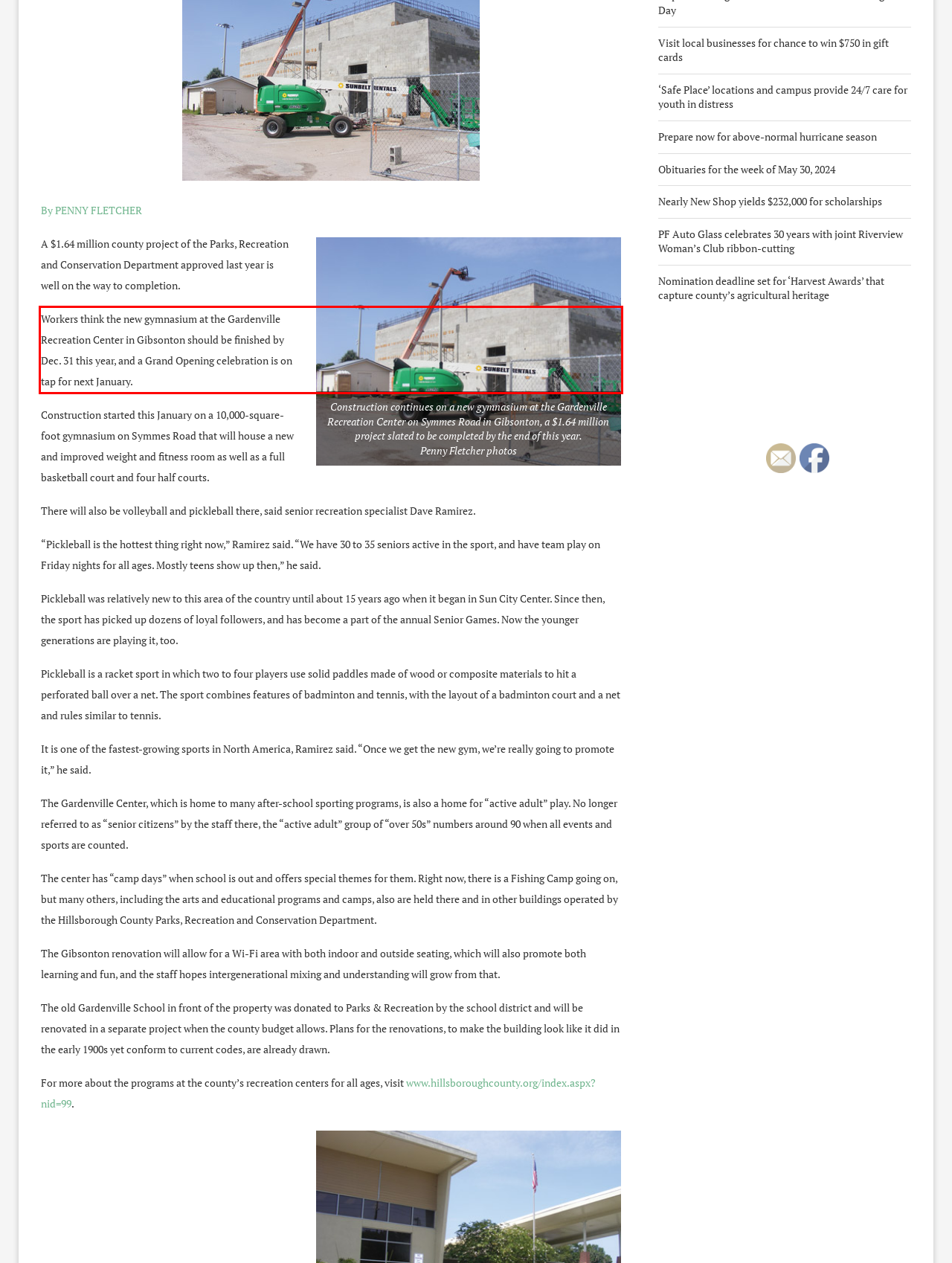Within the provided webpage screenshot, find the red rectangle bounding box and perform OCR to obtain the text content.

Workers think the new gymnasium at the Gardenville Recreation Center in Gibsonton should be finished by Dec. 31 this year, and a Grand Opening celebration is on tap for next January.